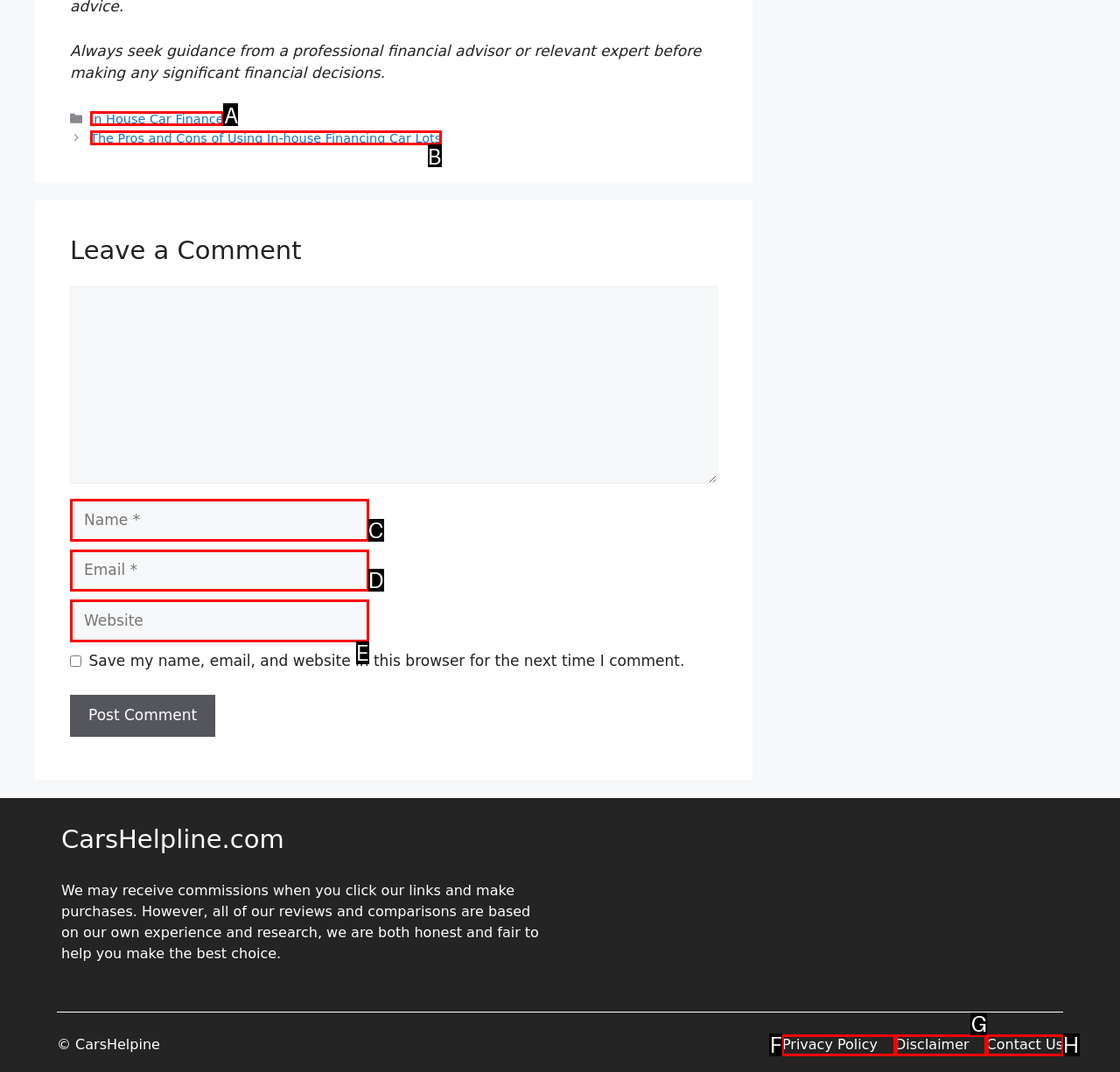Based on the element description: parent_node: Search for: name="s" placeholder="Search...", choose the HTML element that matches best. Provide the letter of your selected option.

None